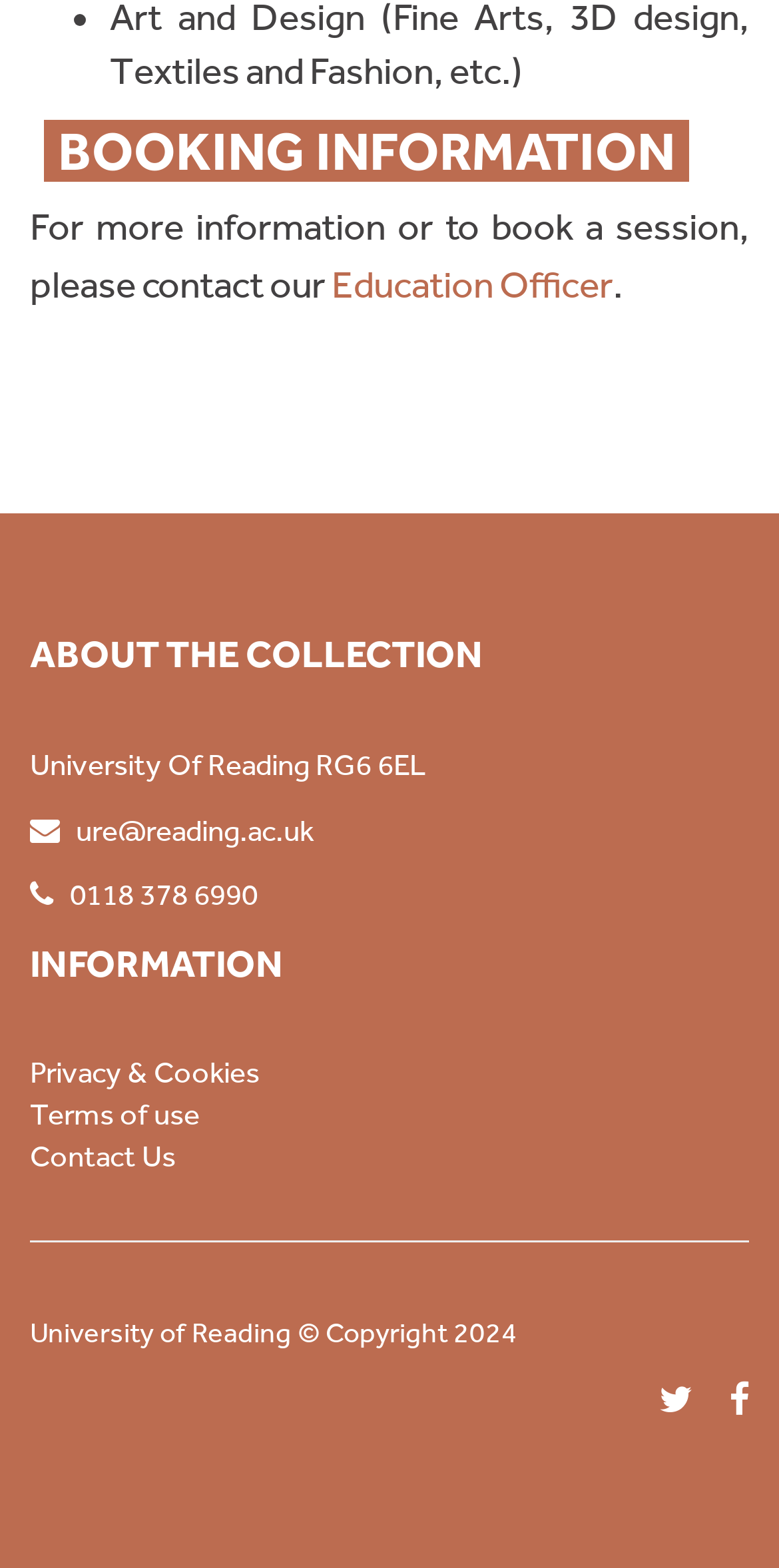Provide a brief response to the question using a single word or phrase: 
What is the phone number to contact for booking a session?

0118 378 6990